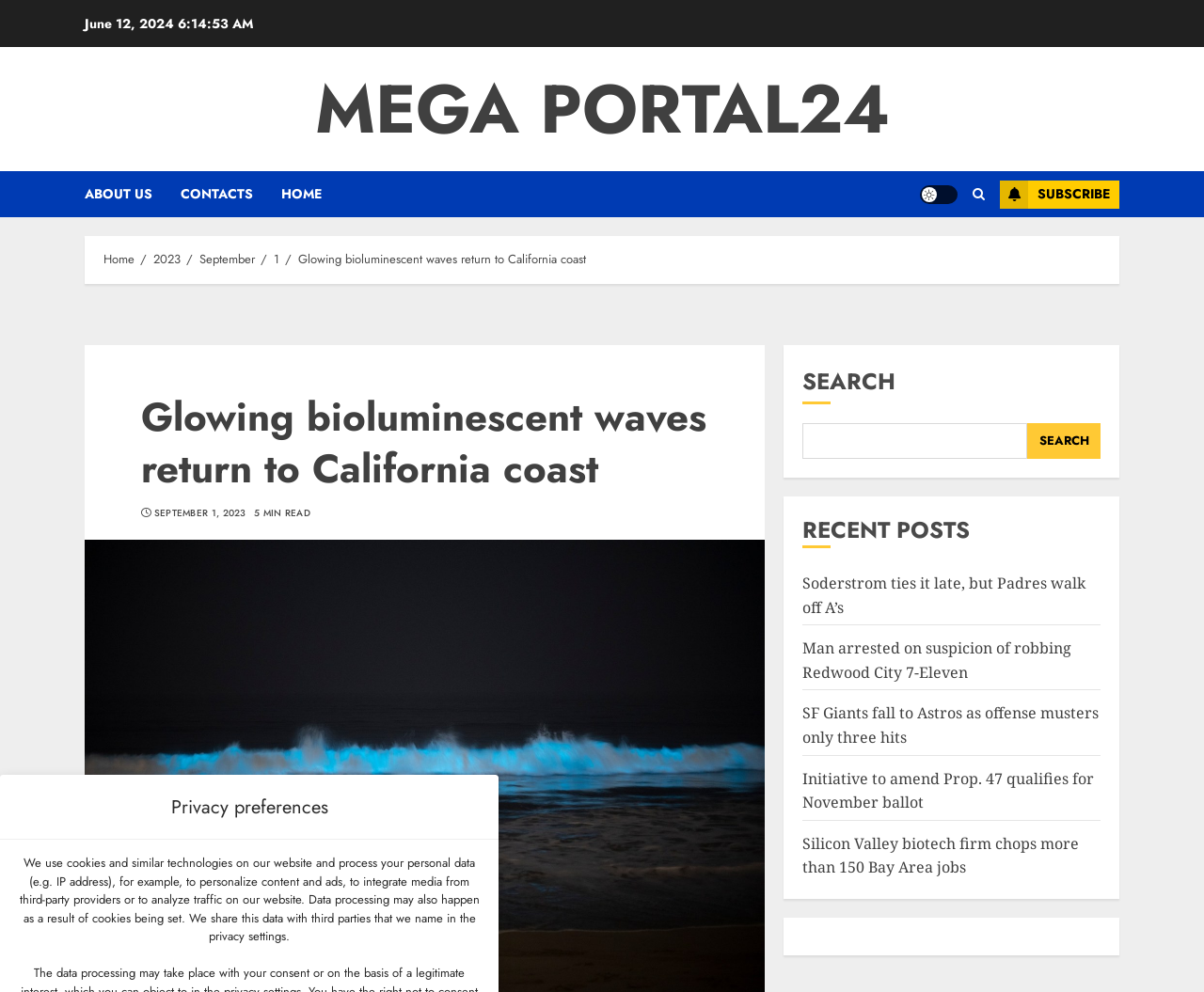What is the purpose of the search box?
Answer the question with a detailed explanation, including all necessary information.

I found the purpose of the search box by looking at the search box itself, which has a placeholder text 'SEARCH' and a button labeled 'Search'. This suggests that the search box is intended for users to search the website.